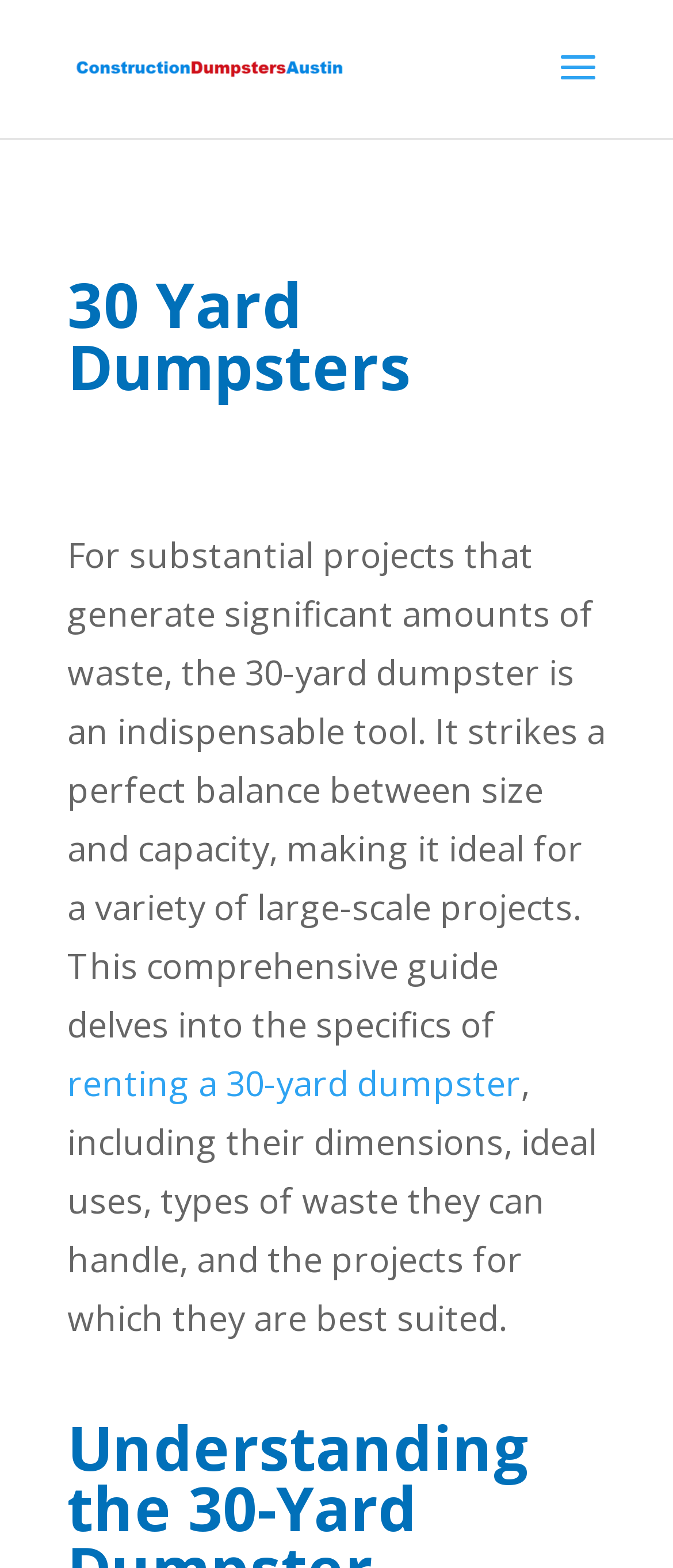What is the balance struck by a 30-yard dumpster?
Offer a detailed and exhaustive answer to the question.

According to the webpage, a 30-yard dumpster strikes a perfect balance between size and capacity, making it suitable for large-scale projects.